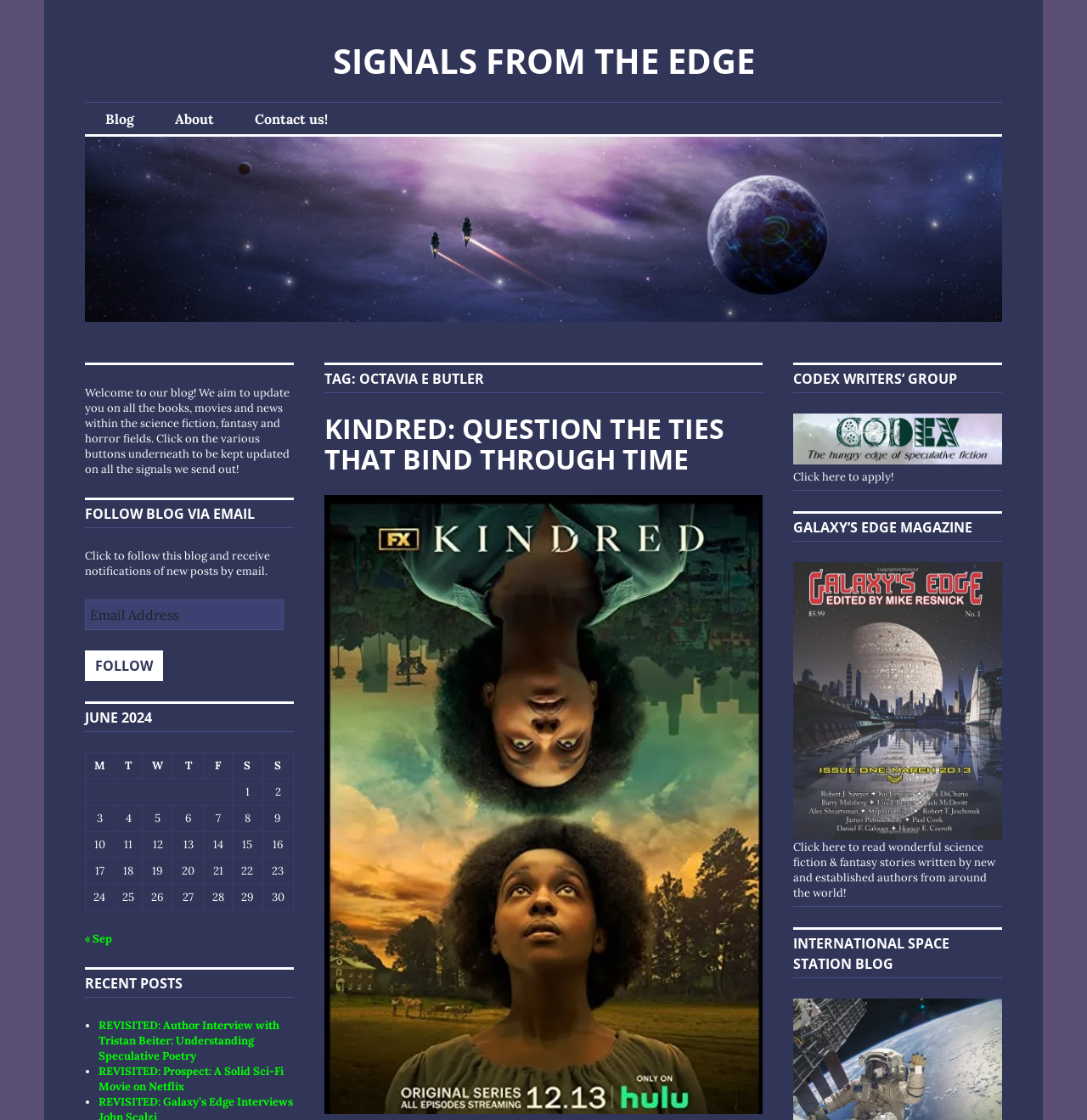Please specify the bounding box coordinates of the clickable section necessary to execute the following command: "Click on the 'KINDRED: QUESTION THE TIES THAT BIND THROUGH TIME' link".

[0.298, 0.366, 0.666, 0.426]